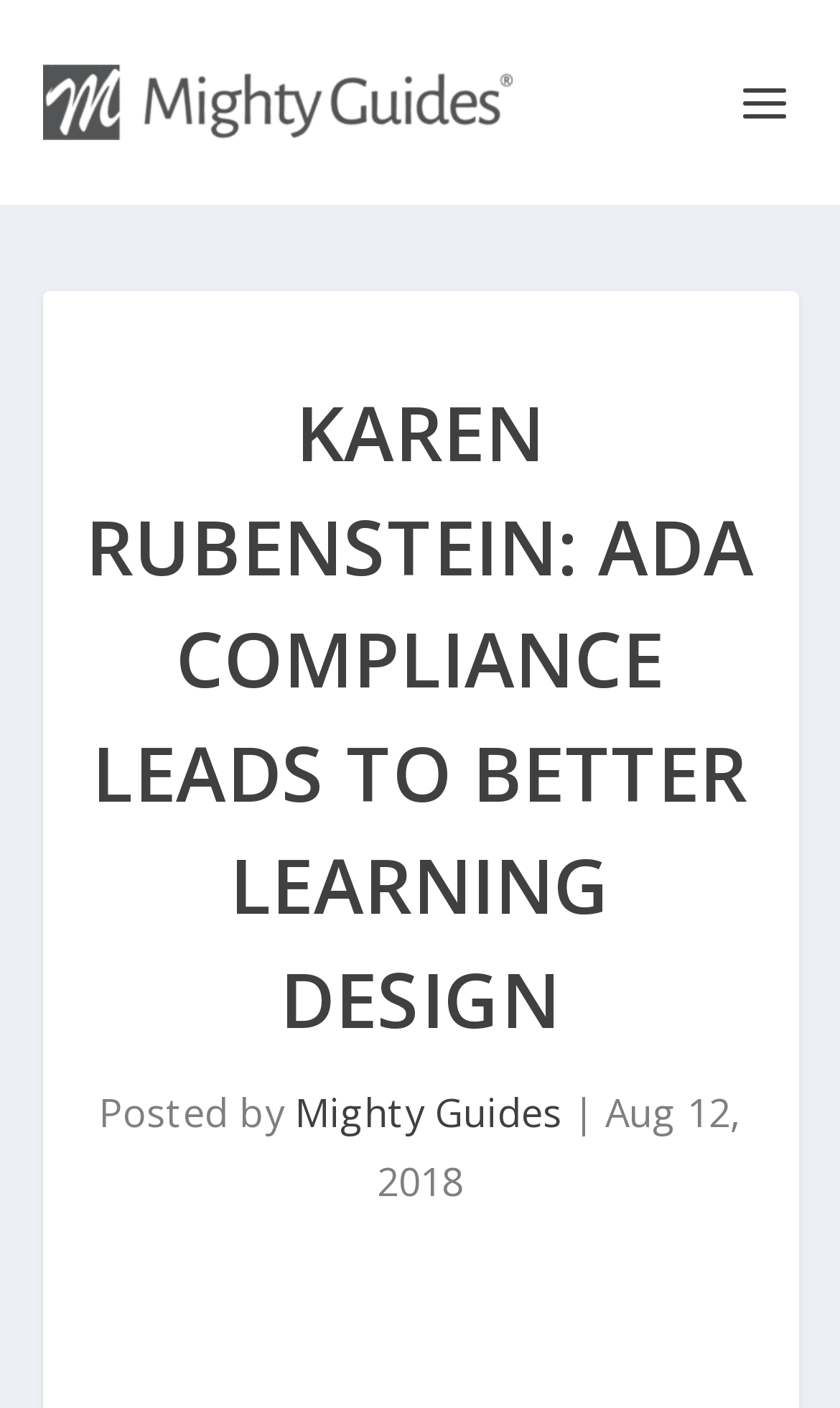Provide a thorough description of this webpage.

The webpage appears to be a blog post or article titled "KAREN RUBENSTEIN: ADA COMPLIANCE LEADS TO BETTER LEARNING DESIGN". At the top left of the page, there is a link and an image, both labeled "Mighty Guides", which likely serve as a logo or navigation element. 

Below the title, there is a section containing metadata about the post, including the author, "Posted by", and the date "Aug 12, 2018". The author's name is not explicitly stated, but it is linked to "Mighty Guides", suggesting that the author is affiliated with this entity.

The main content of the article is not explicitly described in the accessibility tree, but based on the title and the meta description, it likely discusses the importance of going beyond mere compliance with legislation like the Americans with Disabilities Act to create better learning design.